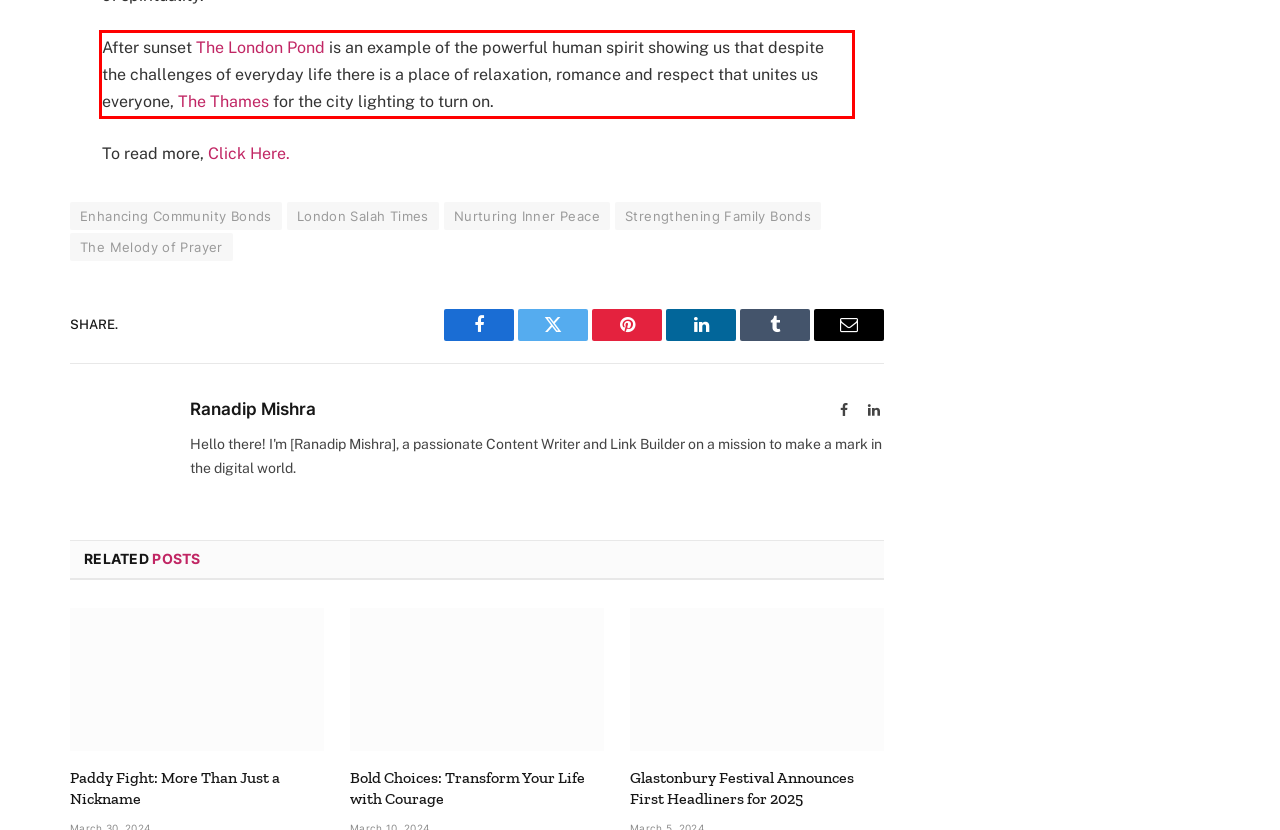You have a webpage screenshot with a red rectangle surrounding a UI element. Extract the text content from within this red bounding box.

After sunset The London Pond is an example of the powerful human spirit showing us that despite the challenges of everyday life there is a place of relaxation, romance and respect that unites us everyone, The Thames for the city lighting to turn on.